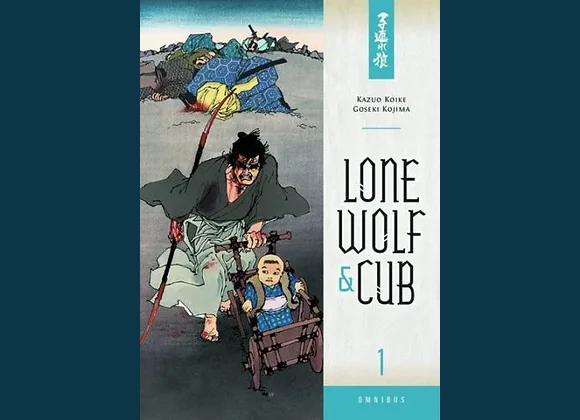Explain the details of the image you are viewing.

The image features the cover of "Lone Wolf & Cub Omnibus," a renowned manga series created by Kazuo Koike and illustrated by Goseki Kojima. The cover showcases a striking illustration of a lone samurai, accompanied by a child in a baby cart, set against a backdrop of conflict and dramatic landscapes. The title, prominently displayed in bold typography, reads "LONE WOLF & CUB," signifying the central theme of the father-son bond amidst struggles. The manga is noted for its intense storytelling and beautiful art, encapsulated within this first volume of the omnibus edition. The lower section of the cover indicates that this is the first installment of the series, labeled simply as "1 OMNIBUS." "Lone Wolf & Cub" is celebrated for its exploration of honor, vengeance, and the complexities of parenthood within the context of a samurai epic.